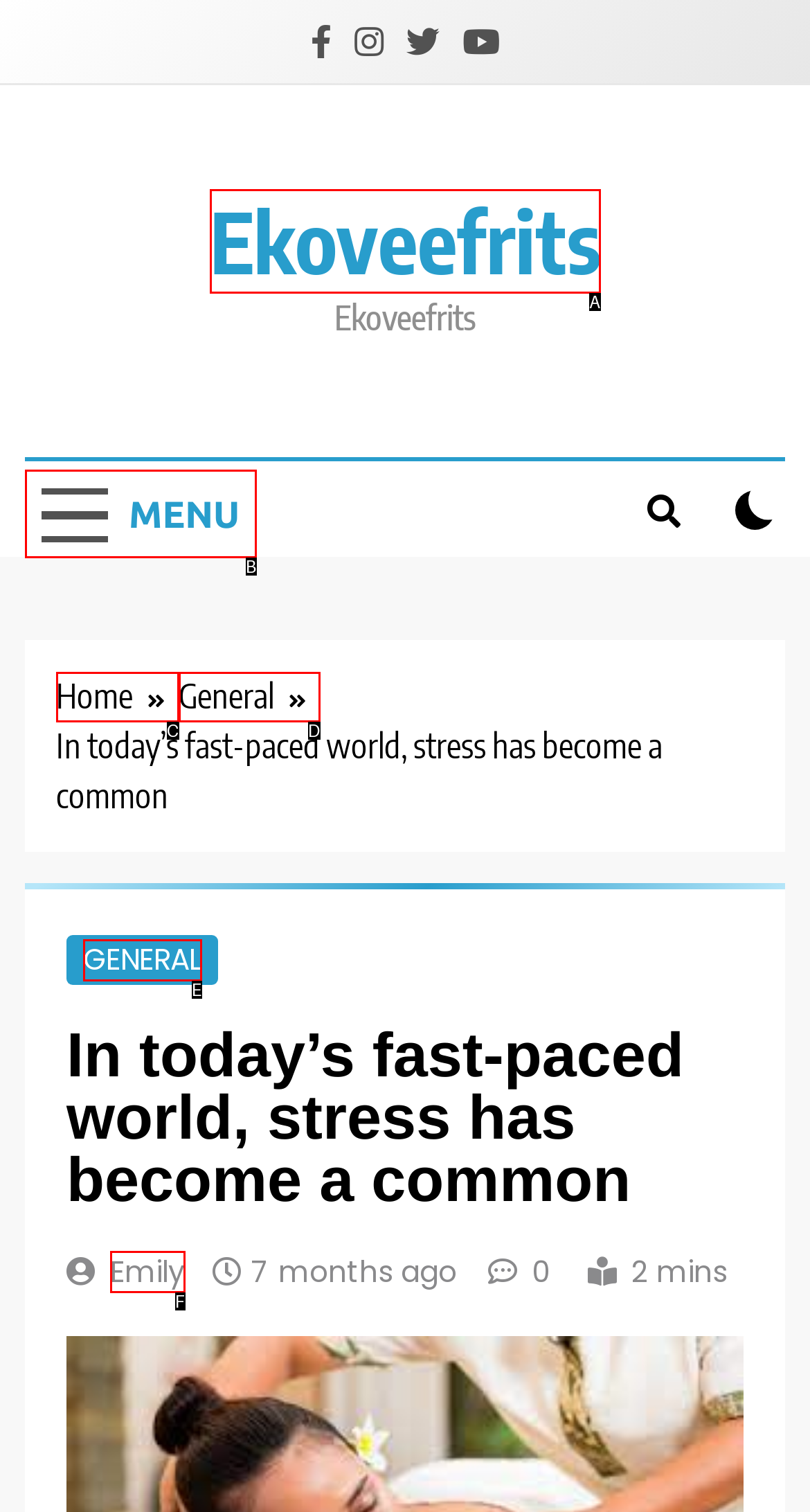Using the description: Home, find the best-matching HTML element. Indicate your answer with the letter of the chosen option.

C